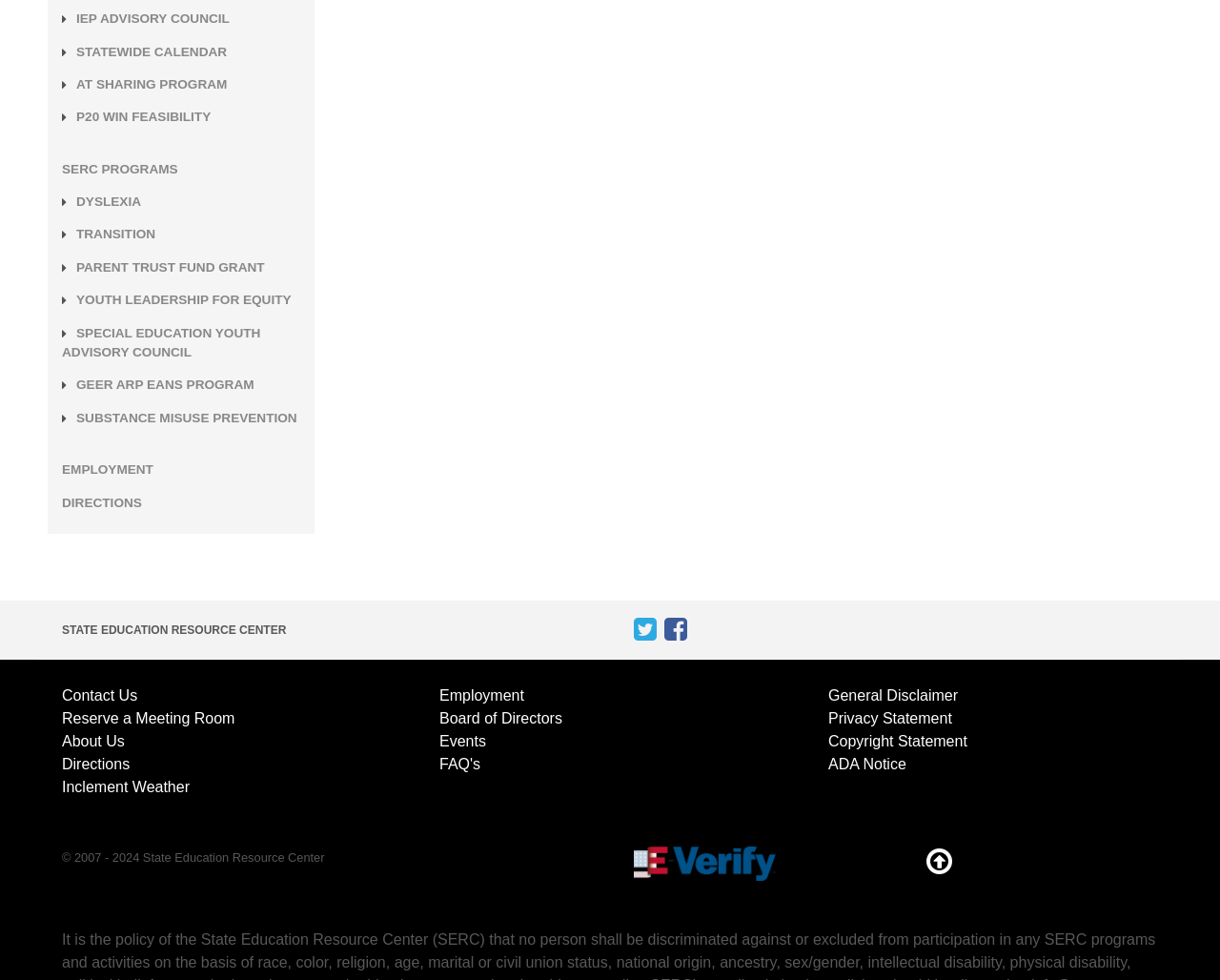Please locate the bounding box coordinates of the element's region that needs to be clicked to follow the instruction: "Learn about DYSLEXIA". The bounding box coordinates should be provided as four float numbers between 0 and 1, i.e., [left, top, right, bottom].

[0.062, 0.192, 0.116, 0.22]